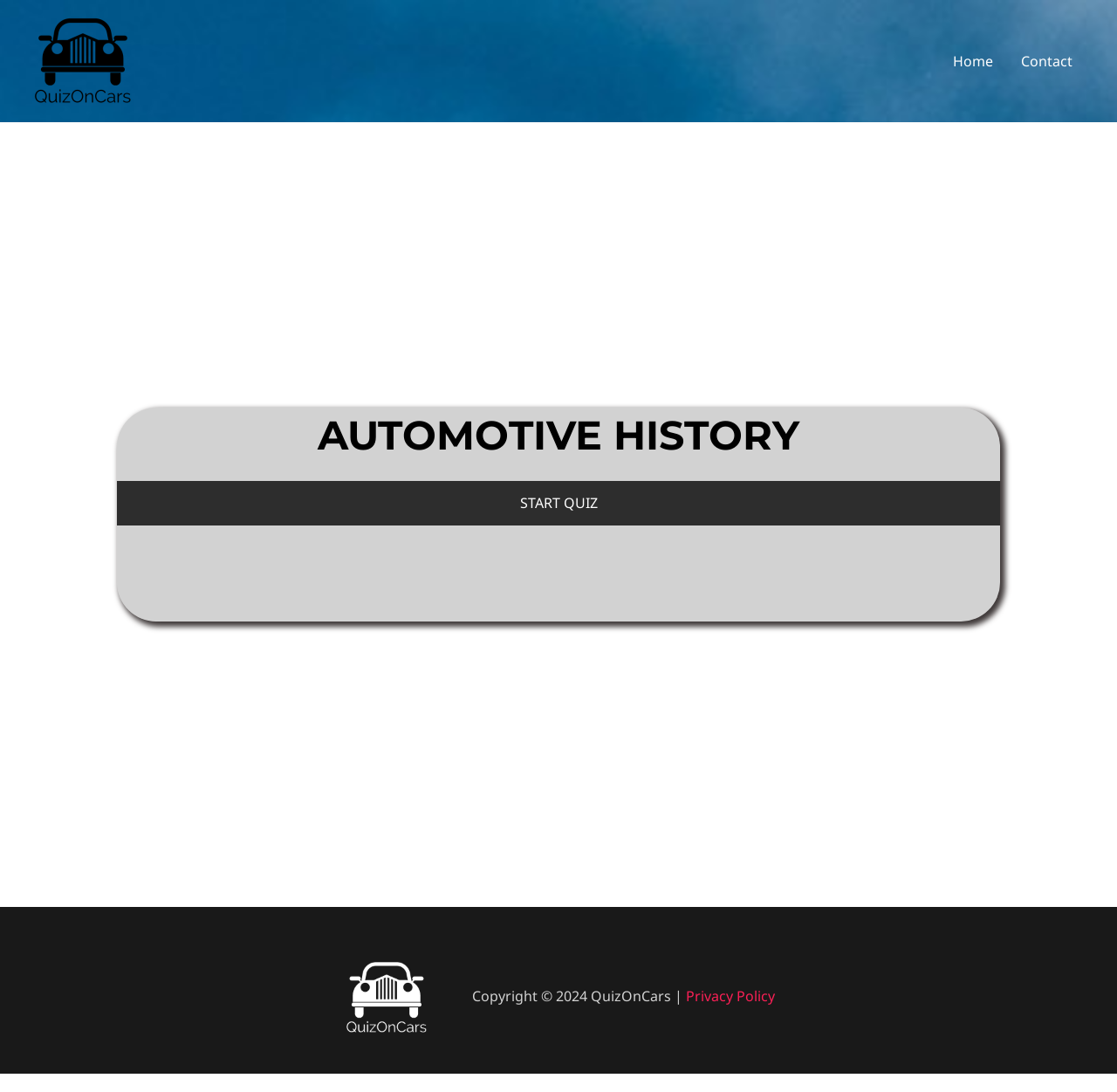Based on the element description, predict the bounding box coordinates (top-left x, top-left y, bottom-right x, bottom-right y) for the UI element in the screenshot: Home

[0.841, 0.03, 0.902, 0.081]